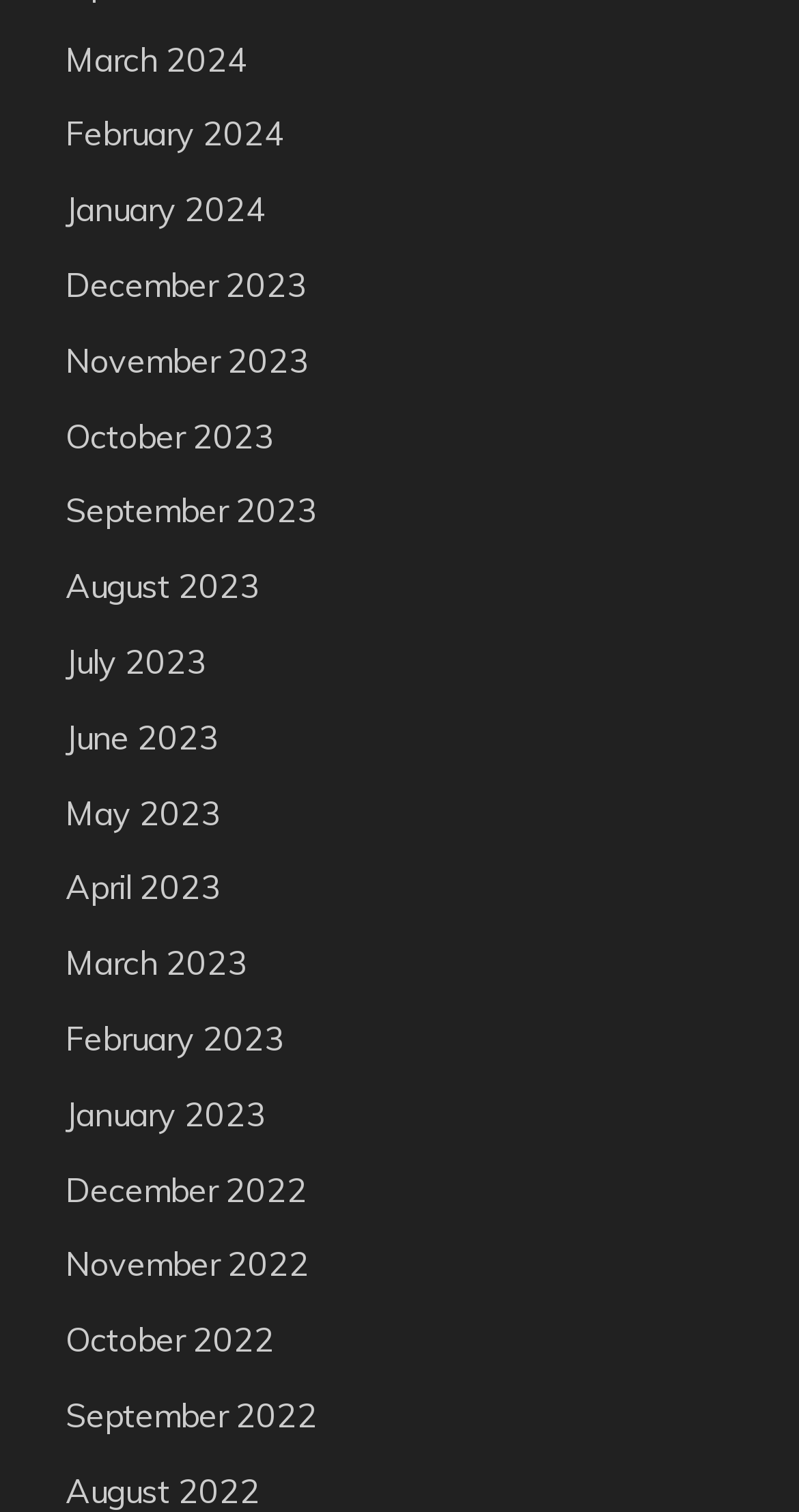Determine the bounding box coordinates of the clickable element to complete this instruction: "browse August 2022". Provide the coordinates in the format of four float numbers between 0 and 1, [left, top, right, bottom].

[0.082, 0.972, 0.326, 0.999]